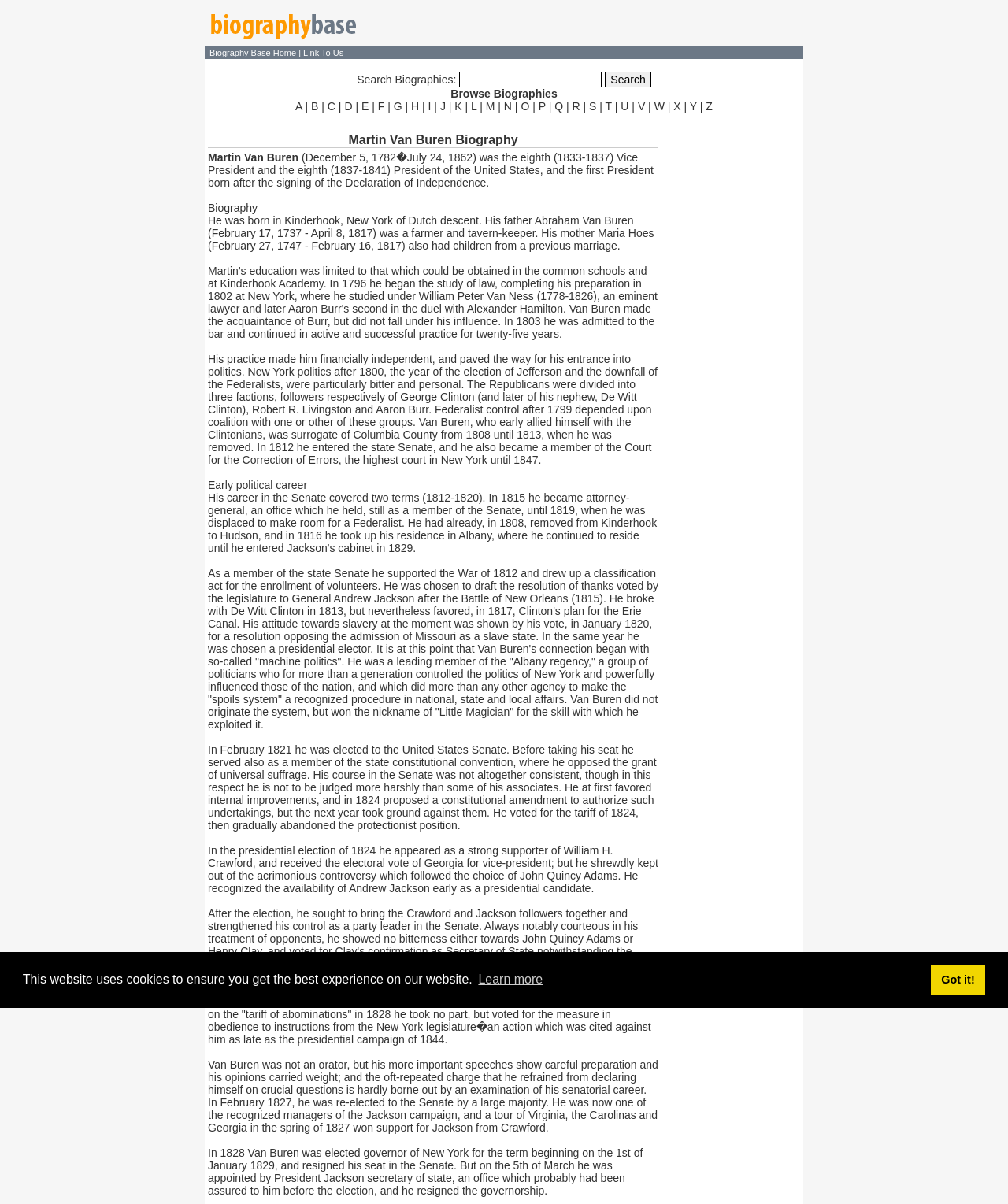In which year was Martin Van Buren elected to the United States Senate?
Please provide a single word or phrase based on the screenshot.

1821